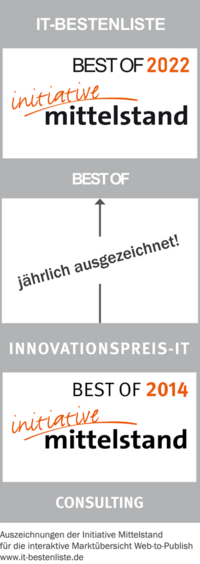How often are the distinctions awarded?
Look at the webpage screenshot and answer the question with a detailed explanation.

The phrase 'jährlich ausgezeichnet!' reinforces the annual nature of these distinctions, celebrating excellence in IT, which implies that the awards are given every year.